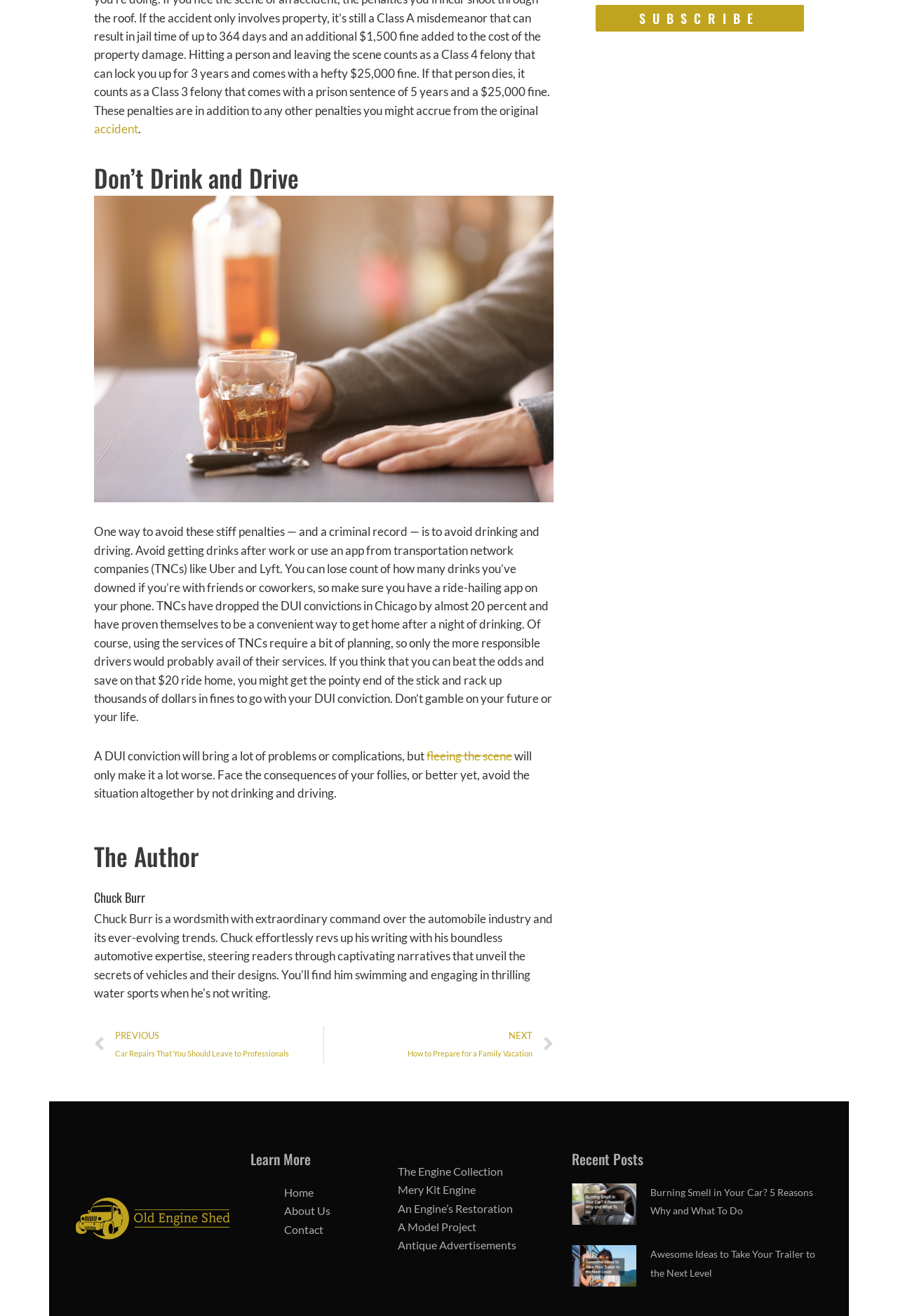Find the bounding box coordinates for the element described here: "alt="logo"".

[0.078, 0.906, 0.263, 0.946]